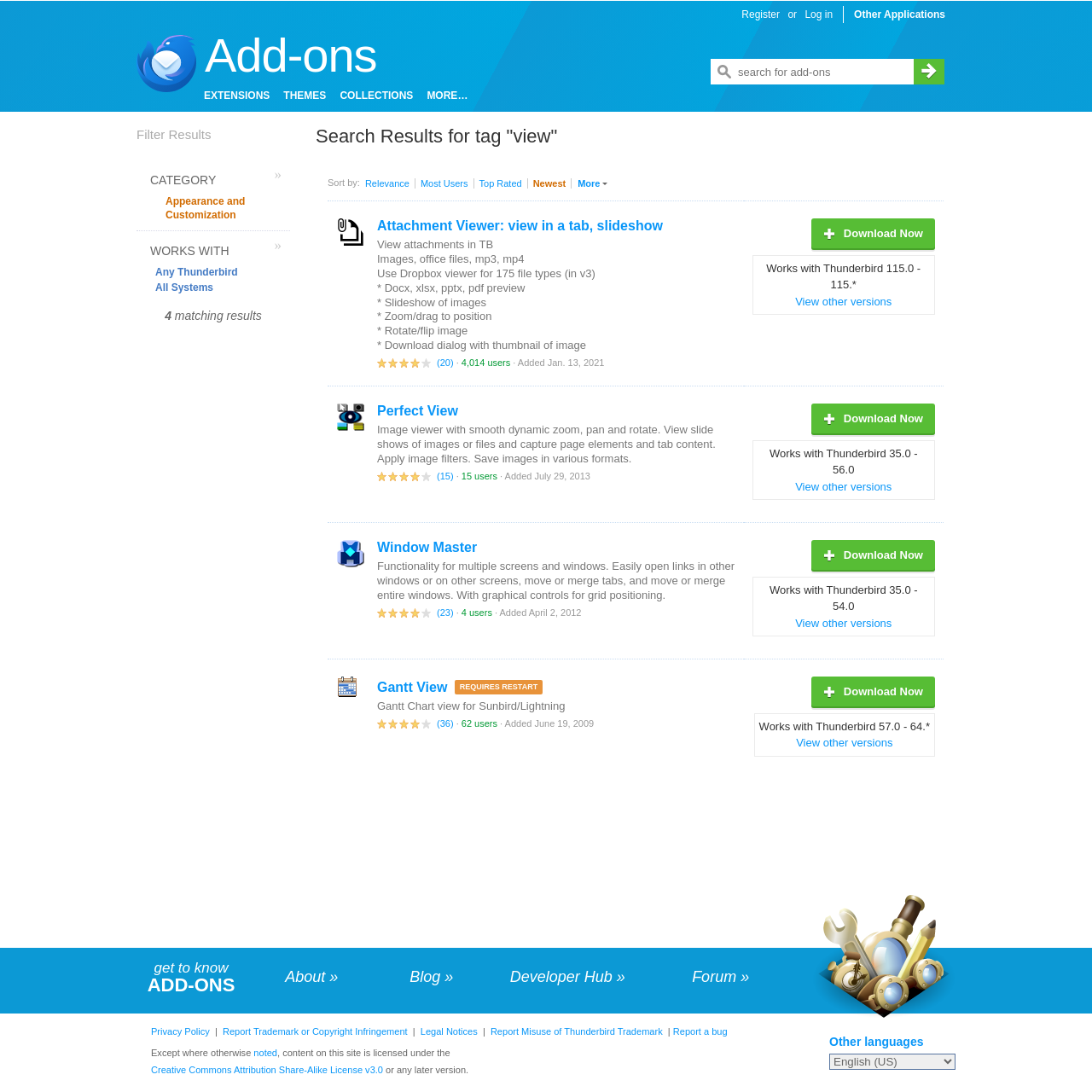Please identify the bounding box coordinates of the region to click in order to complete the task: "Register". The coordinates must be four float numbers between 0 and 1, specified as [left, top, right, bottom].

[0.674, 0.001, 0.719, 0.026]